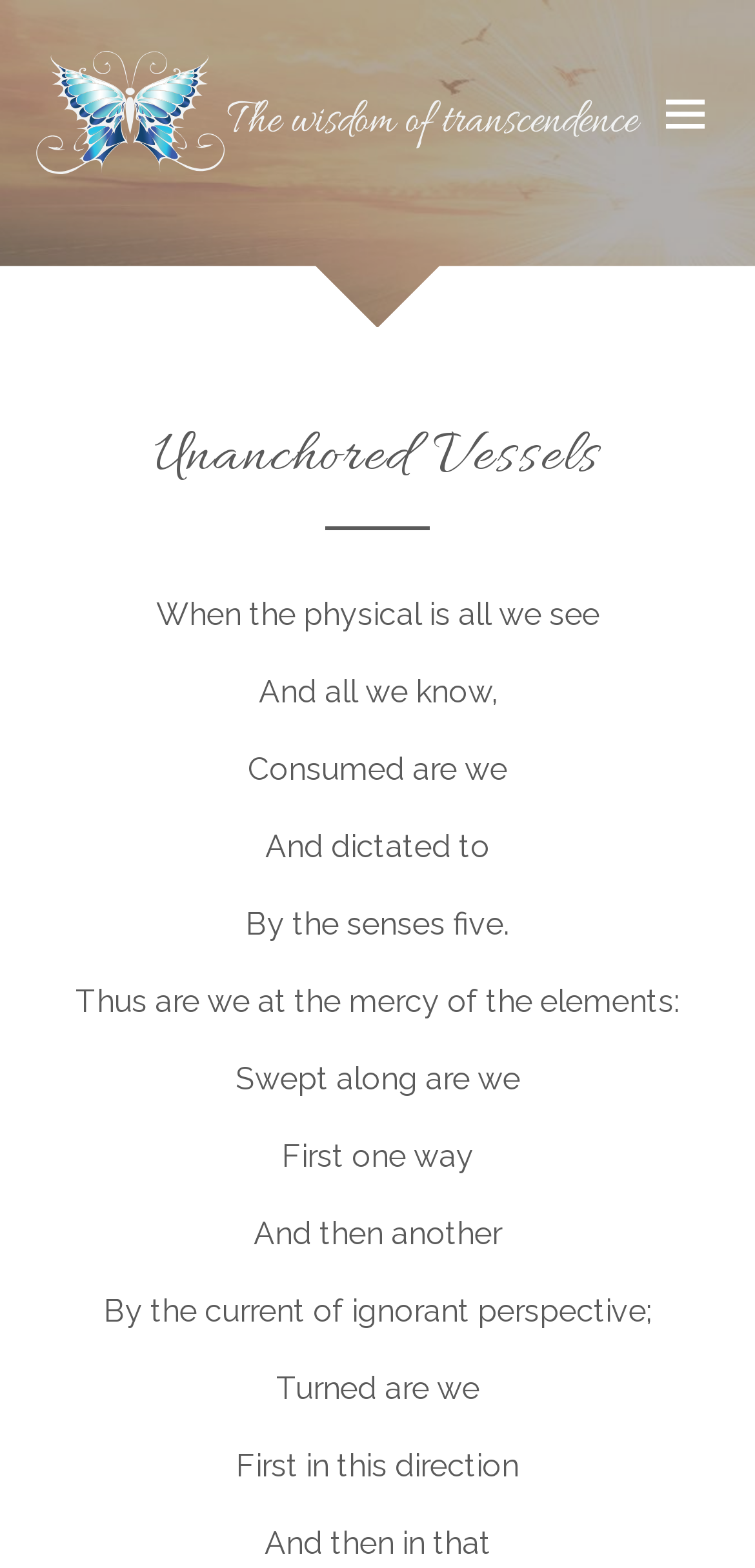Determine the bounding box coordinates of the UI element described below. Use the format (top-left x, top-left y, bottom-right x, bottom-right y) with floating point numbers between 0 and 1: alt="Return to homepage"

[0.041, 0.03, 0.856, 0.115]